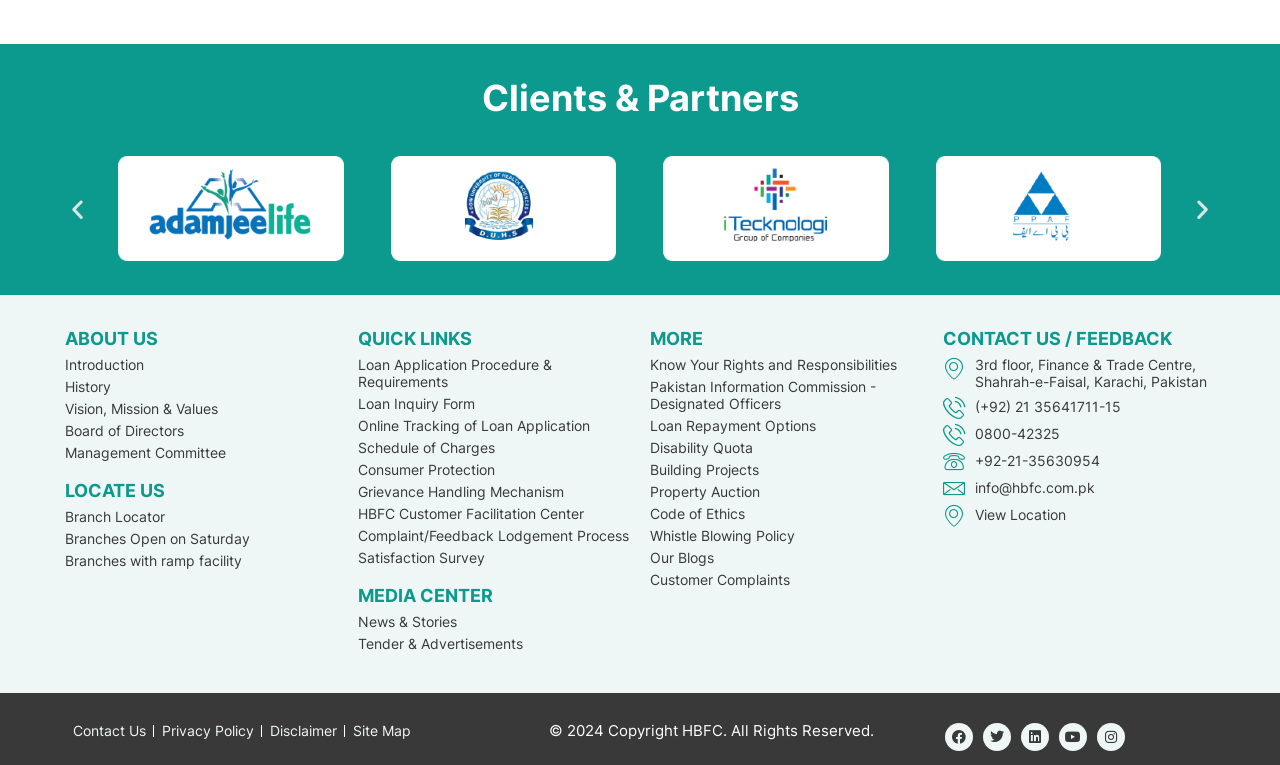Indicate the bounding box coordinates of the clickable region to achieve the following instruction: "Click the previous slide button."

[0.051, 0.256, 0.07, 0.289]